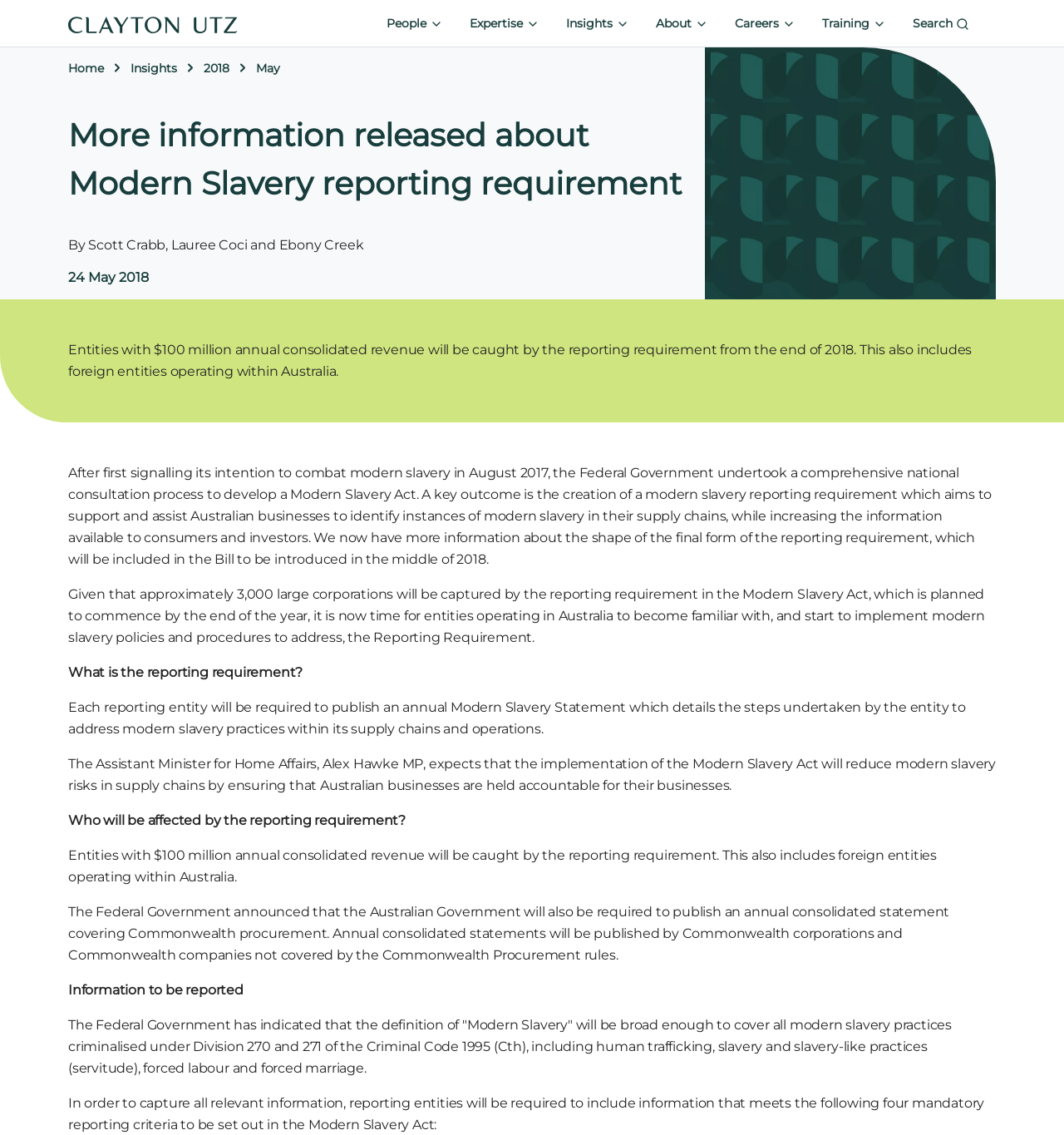Generate a comprehensive caption for the webpage you are viewing.

The webpage appears to be an article from a law firm, Clayton Utz, discussing the Modern Slavery reporting requirement in Australia. At the top of the page, there is a navigation menu with six buttons: People, Expertise, Insights, About, Careers, and Training, each accompanied by a small image. Below the navigation menu, there is a breadcrumb trail indicating the current page's location: Home > Insights > 2018 > May.

The main content of the article is divided into several sections. The title of the article, "More information released about Modern Slavery reporting requirement," is displayed prominently at the top. Below the title, there are three lines of text: the authors' names, the publication date, and a brief summary of the article.

The article itself is composed of several paragraphs of text, discussing the Modern Slavery Act and its reporting requirements. There are seven sections in total, each with a bold heading. The sections cover topics such as the background of the Modern Slavery Act, the reporting requirement, who will be affected, and what information will need to be reported.

To the right of the article, there is a large image that takes up about half of the page's width. The image is not described, but it appears to be related to the topic of modern slavery.

Throughout the article, there are no other images or multimedia elements, only text. The layout is clean and easy to read, with clear headings and concise paragraphs.